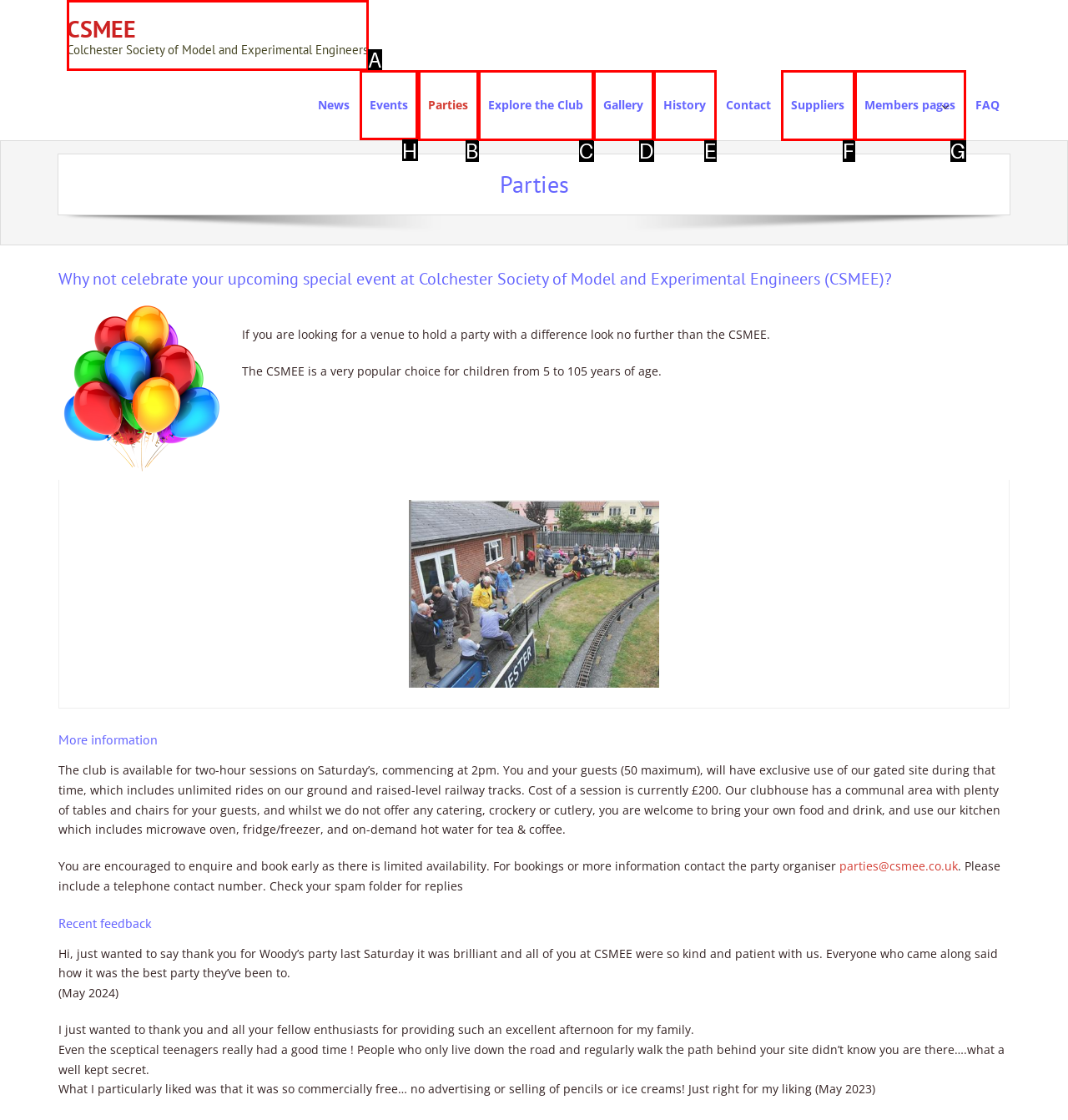Please indicate which option's letter corresponds to the task: Click on the 'Events' link by examining the highlighted elements in the screenshot.

H